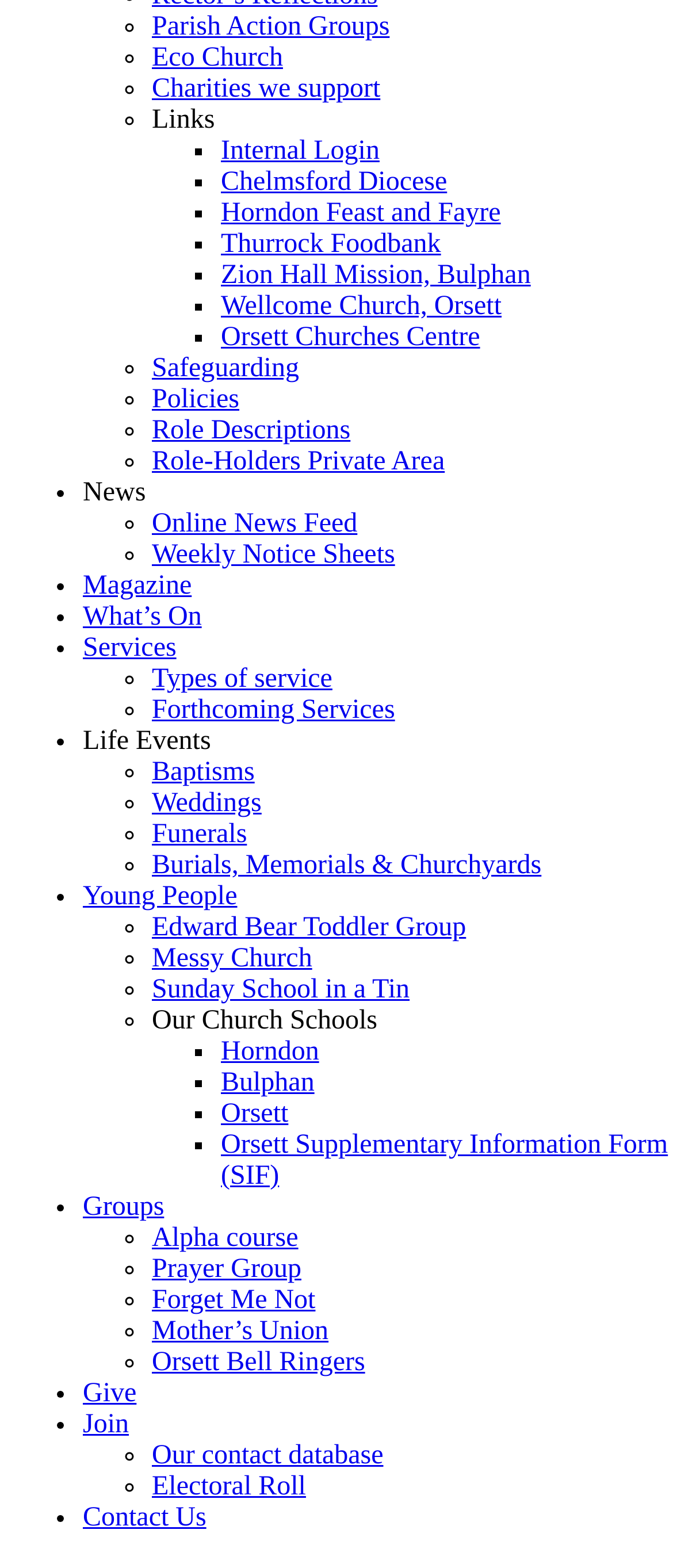Determine the bounding box coordinates of the UI element that matches the following description: "News". The coordinates should be four float numbers between 0 and 1 in the format [left, top, right, bottom].

[0.123, 0.305, 0.217, 0.323]